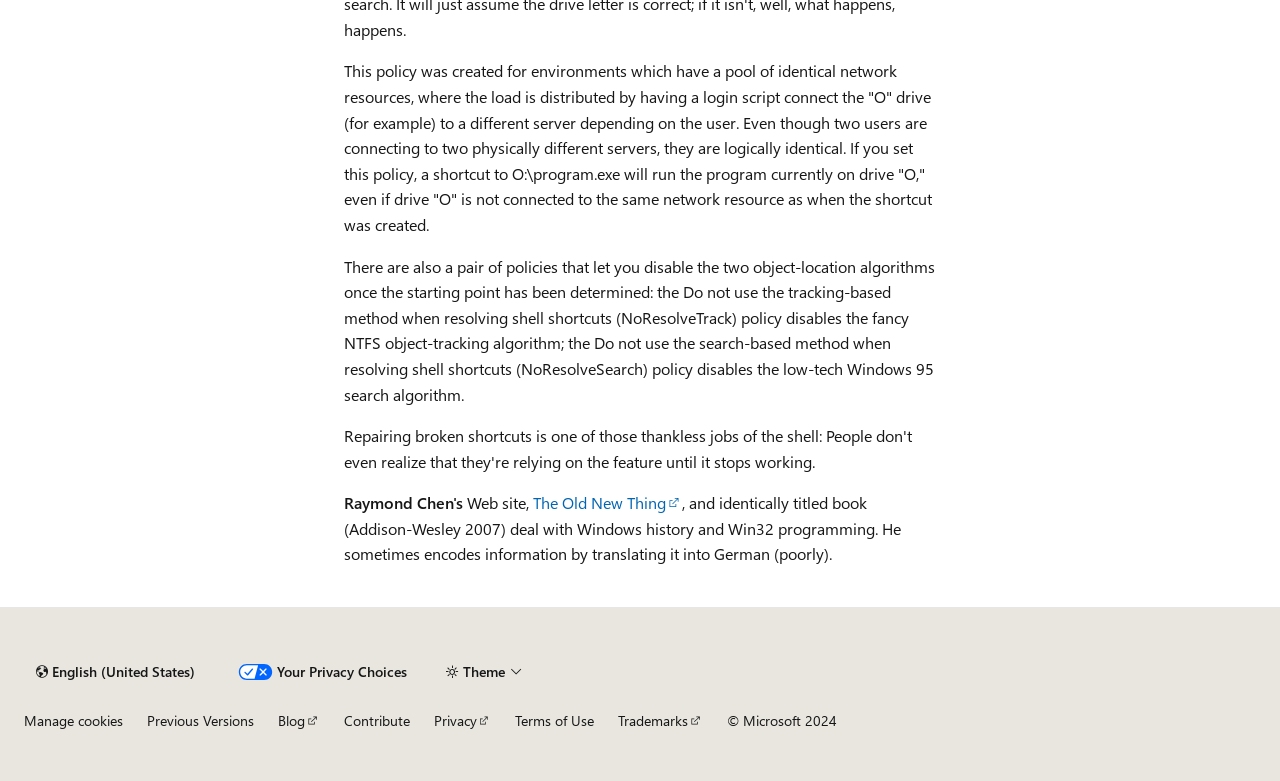Please locate the bounding box coordinates of the region I need to click to follow this instruction: "manage cookies".

[0.019, 0.912, 0.096, 0.933]